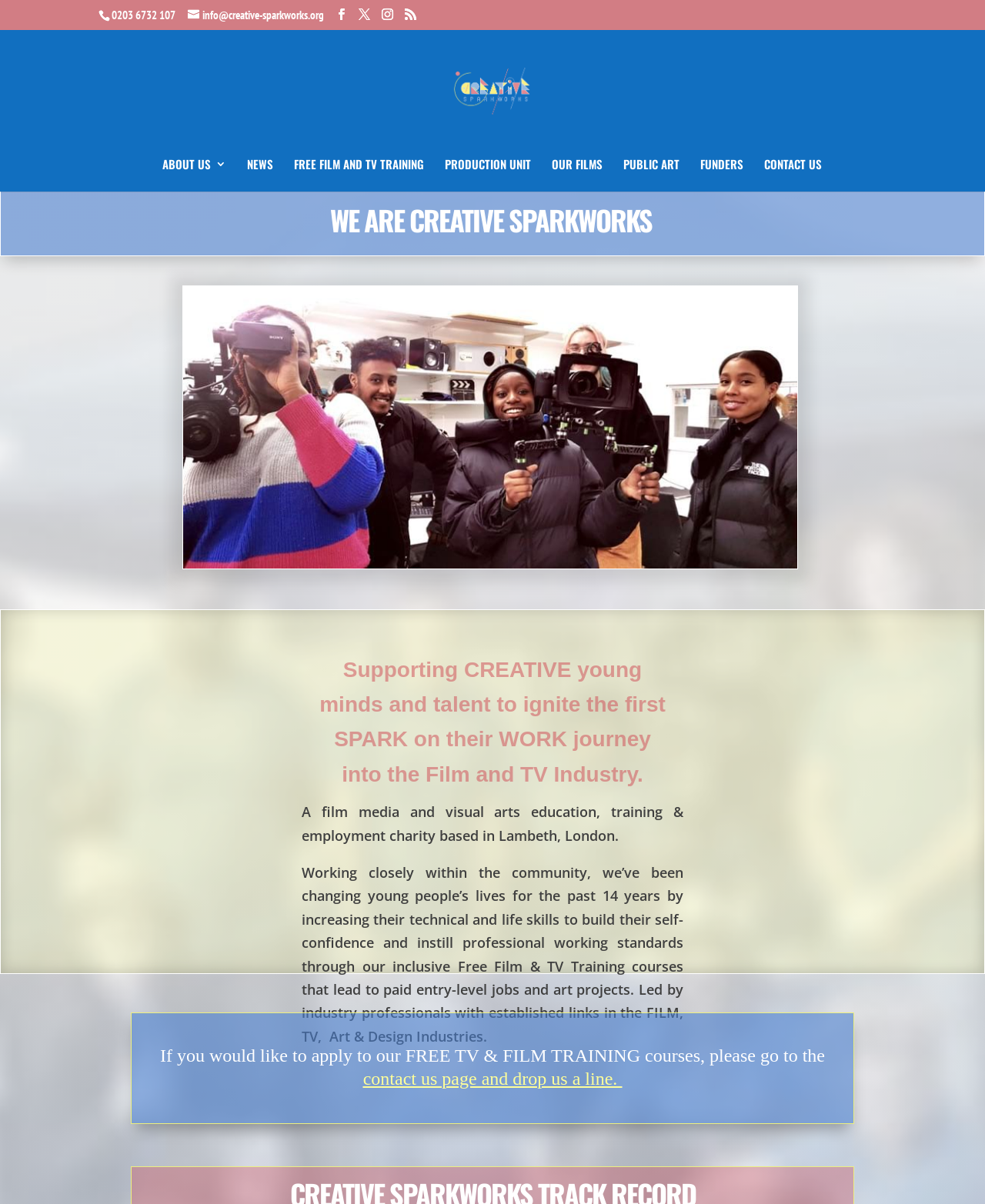Can you show the bounding box coordinates of the region to click on to complete the task described in the instruction: "Learn more about FREE FILM AND TV TRAINING"?

[0.298, 0.131, 0.43, 0.159]